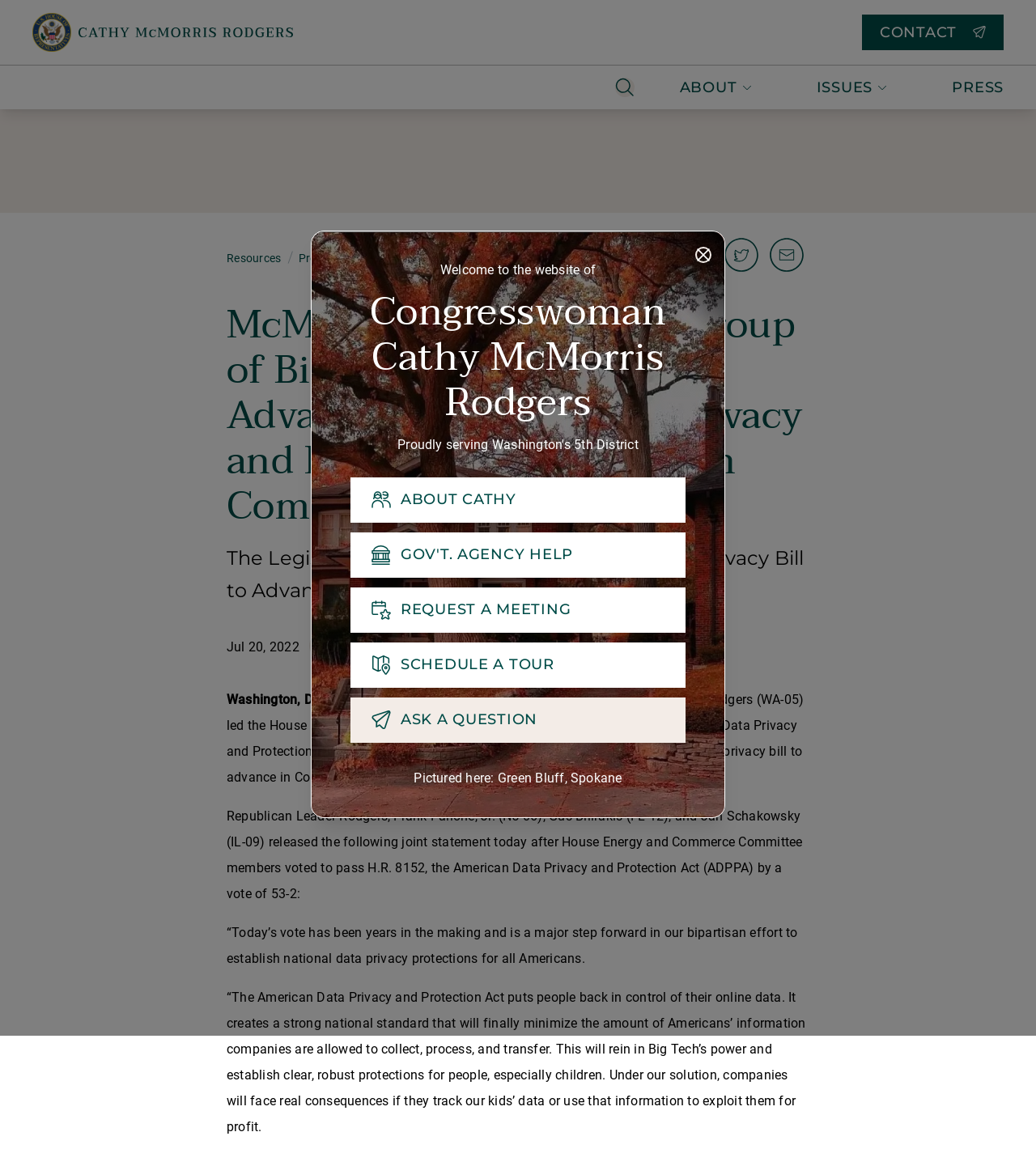Please determine the bounding box coordinates of the clickable area required to carry out the following instruction: "Click the 'Keeping Communities Safe' button". The coordinates must be four float numbers between 0 and 1, represented as [left, top, right, bottom].

[0.298, 0.551, 0.477, 0.575]